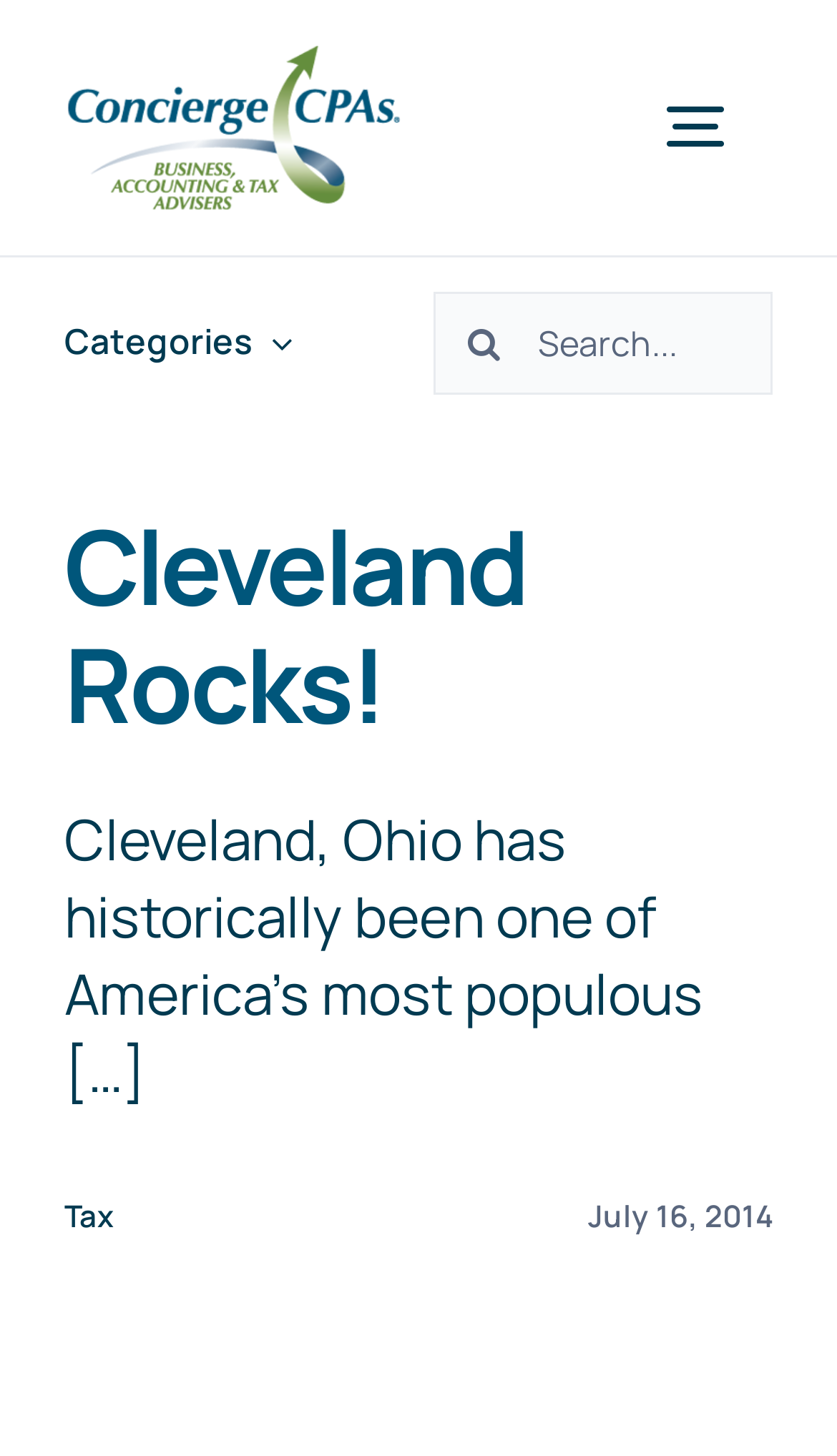What is the topic of the article?
Can you provide an in-depth and detailed response to the question?

The article on the webpage is about Cleveland, Ohio, as indicated by the static text 'Cleveland, Ohio has historically been one of America’s most populous […]'. This text is located below the main heading of the webpage and provides information about the topic of the article.